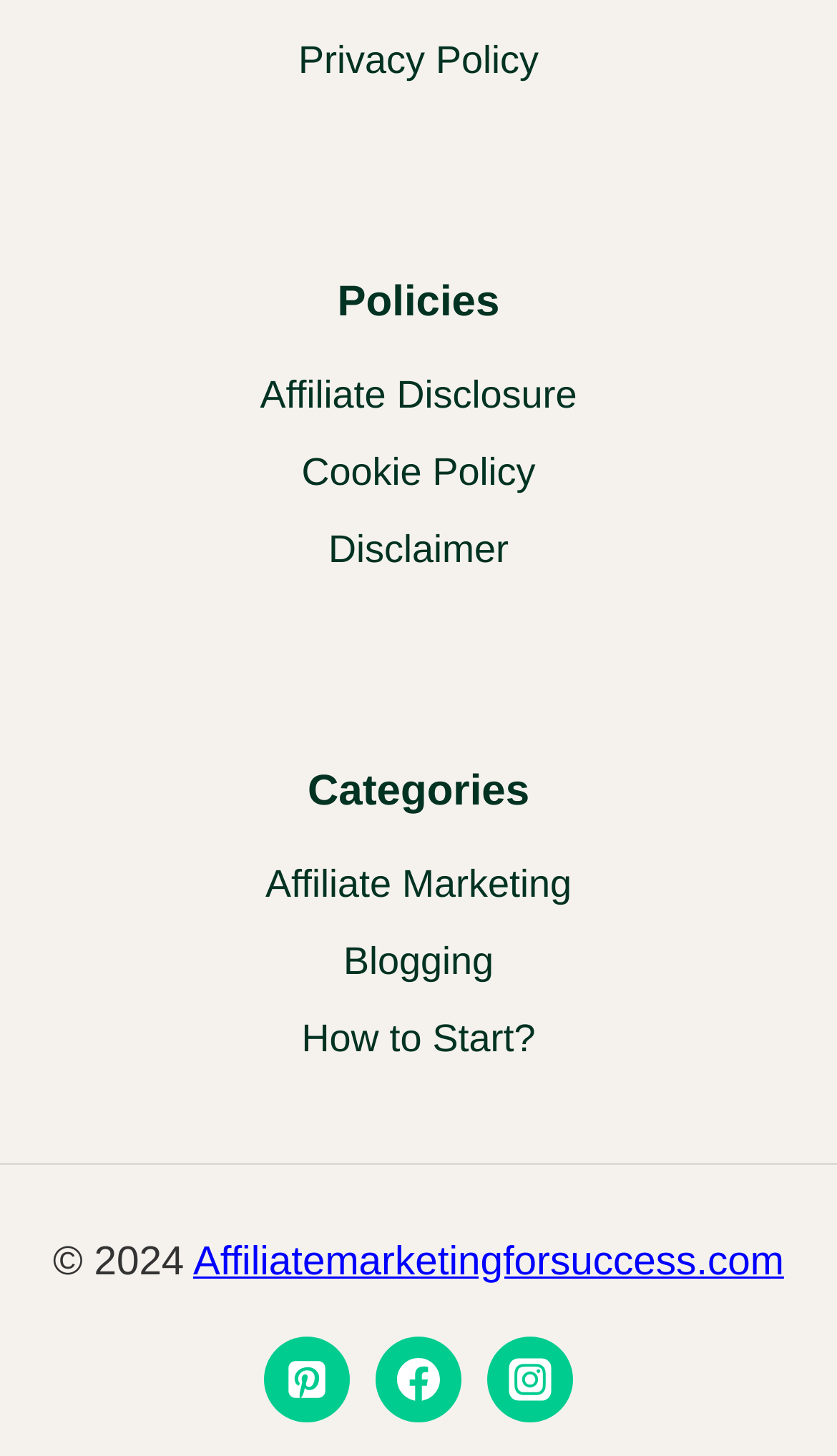What is the last category link?
Based on the screenshot, answer the question with a single word or phrase.

How to Start?